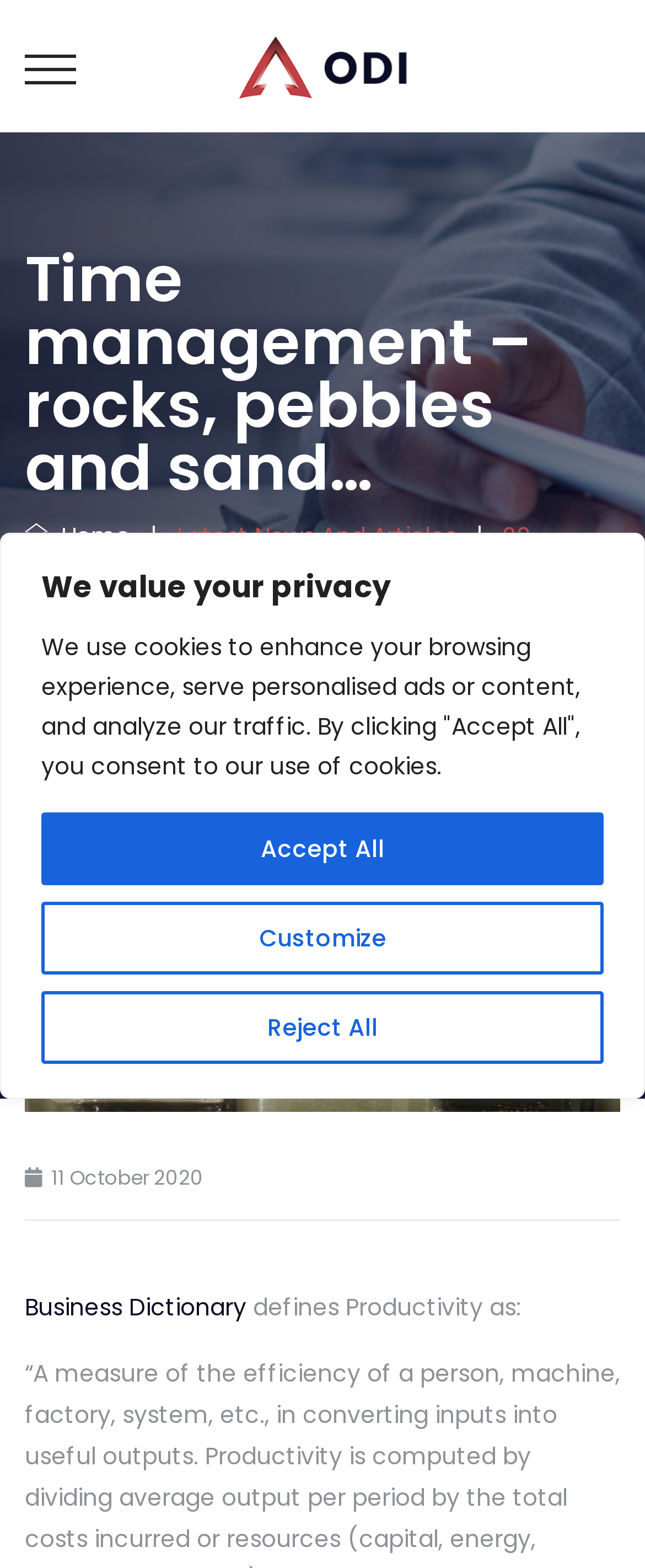Determine the bounding box coordinates of the element that should be clicked to execute the following command: "Click the ODI logo".

[0.369, 0.023, 0.631, 0.063]